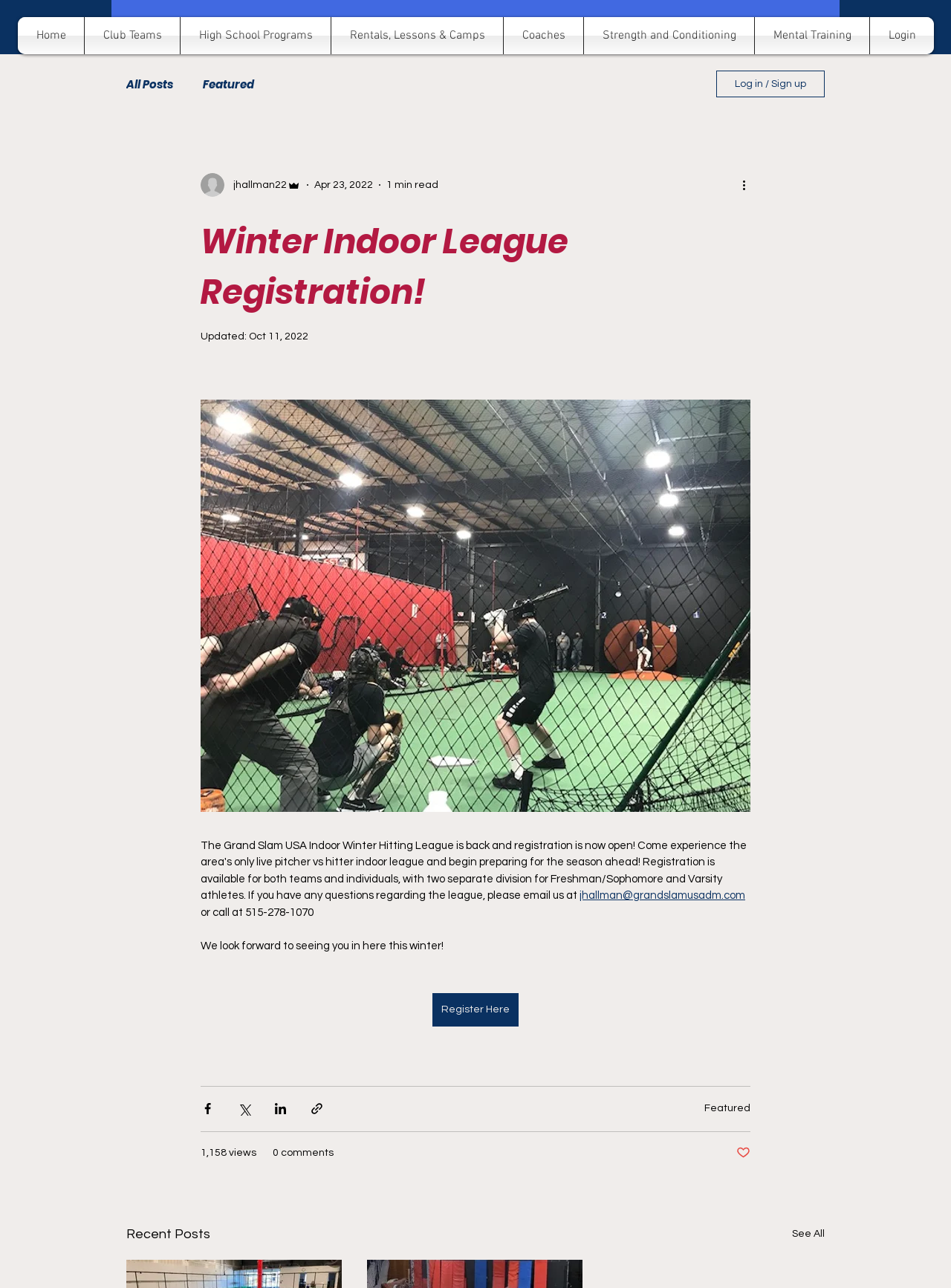Identify the bounding box coordinates of the area that should be clicked in order to complete the given instruction: "Click on the 'See All' link". The bounding box coordinates should be four float numbers between 0 and 1, i.e., [left, top, right, bottom].

[0.833, 0.95, 0.867, 0.966]